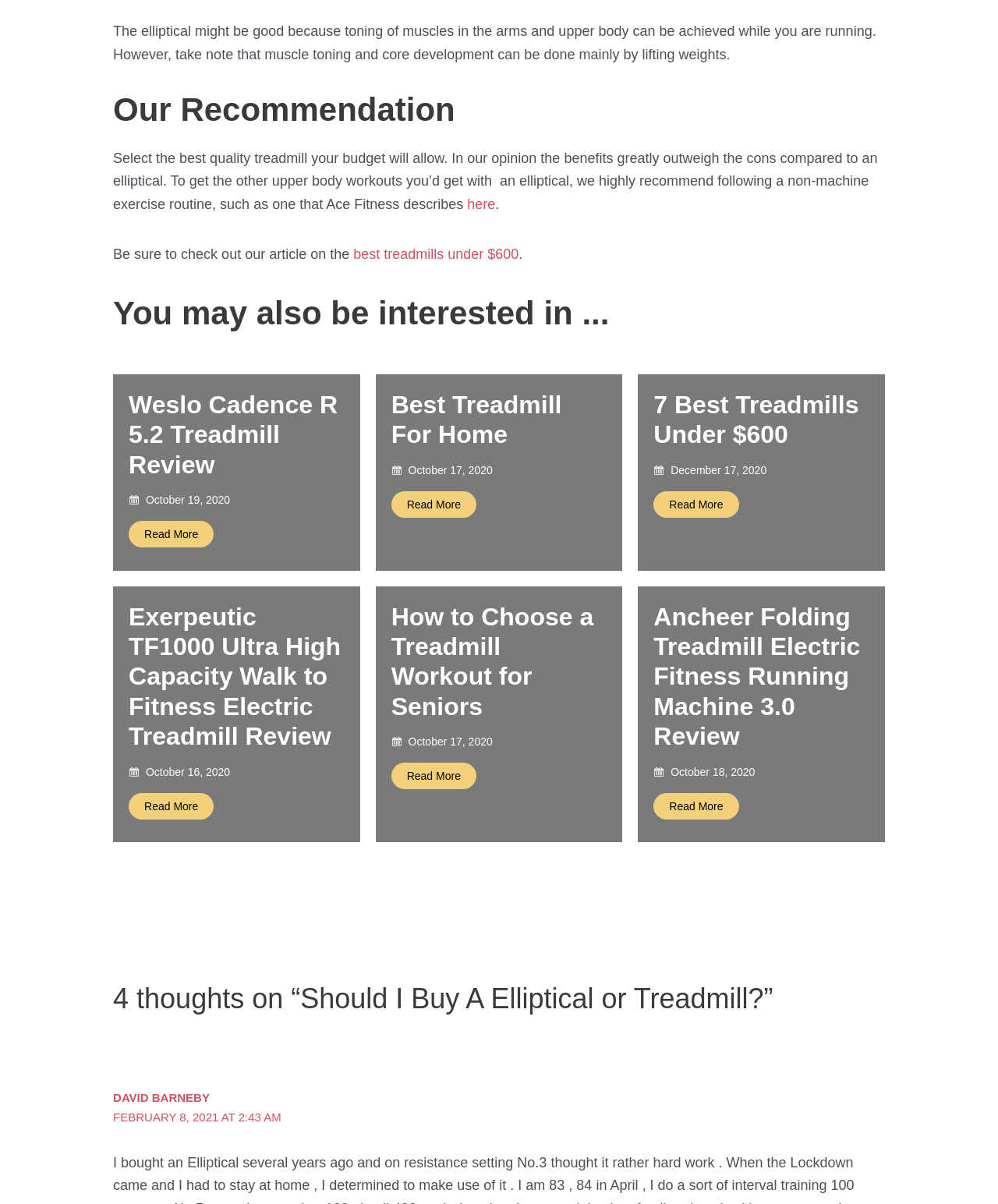Locate the bounding box of the UI element with the following description: "7 Best Treadmills Under $600".

[0.655, 0.324, 0.861, 0.372]